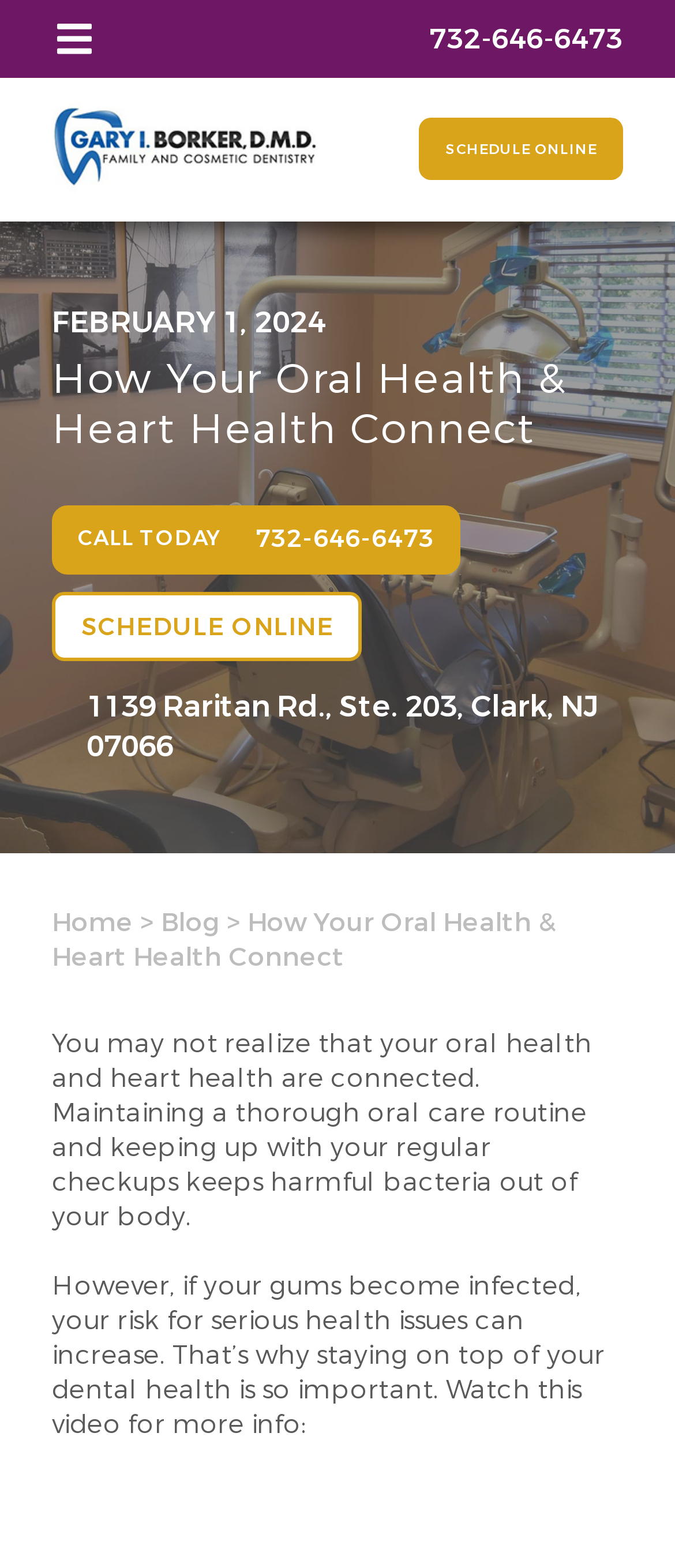Given the element description, predict the bounding box coordinates in the format (top-left x, top-left y, bottom-right x, bottom-right y). Make sure all values are between 0 and 1. Here is the element description: Schedule Online

[0.621, 0.076, 0.923, 0.115]